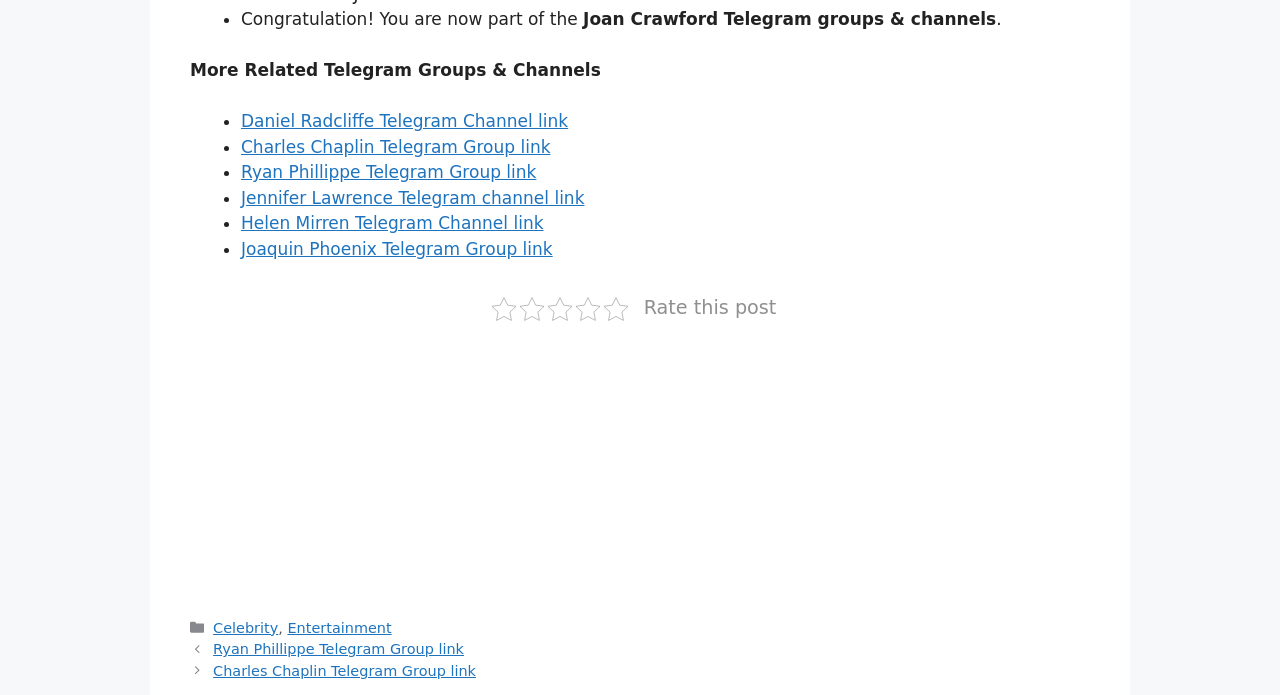Please predict the bounding box coordinates of the element's region where a click is necessary to complete the following instruction: "Click on Charles Chaplin Telegram Group link". The coordinates should be represented by four float numbers between 0 and 1, i.e., [left, top, right, bottom].

[0.166, 0.954, 0.372, 0.977]